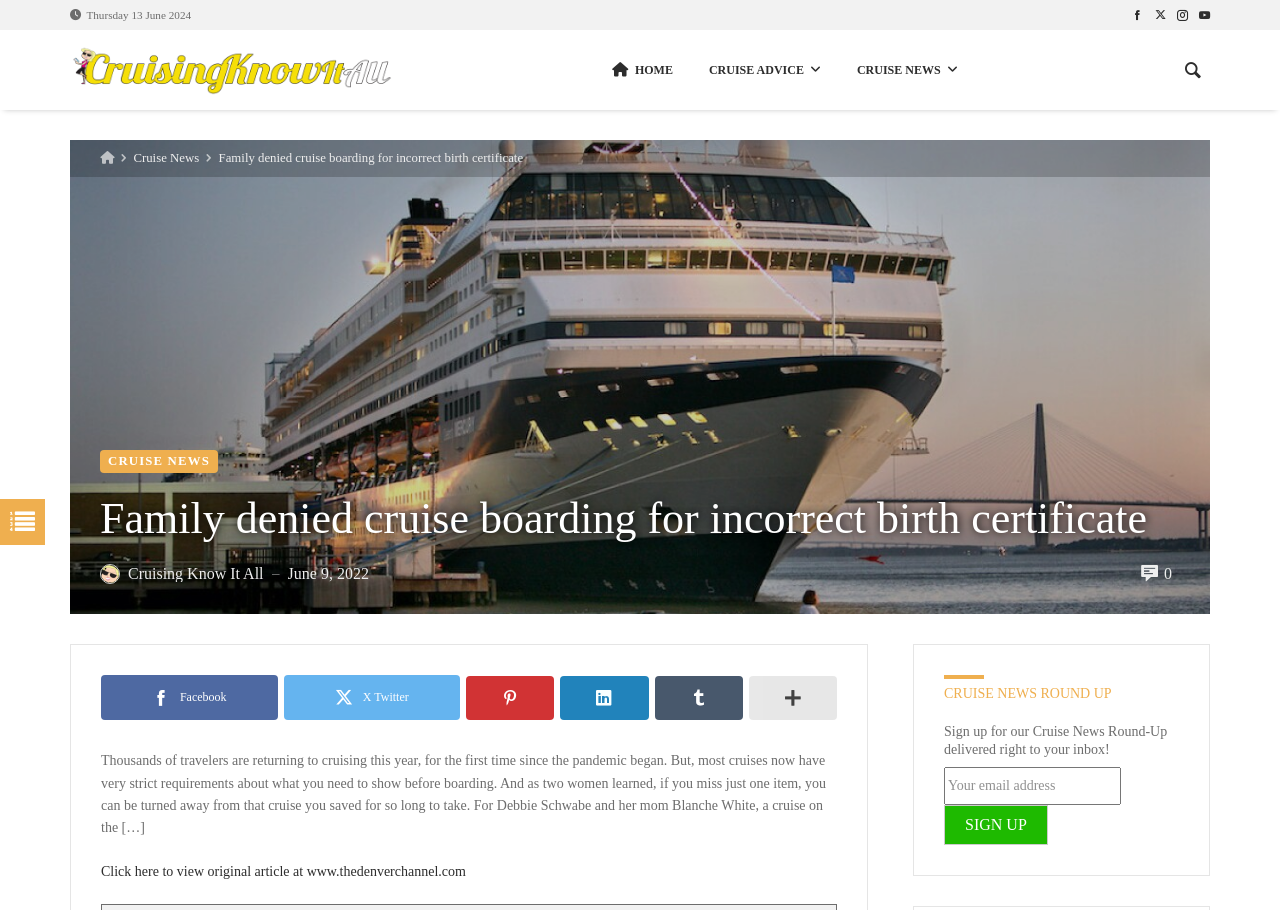Refer to the image and provide an in-depth answer to the question:
How many social media links are there in the article?

I found the social media links by looking at the LayoutTable section of the webpage, which contains links to Facebook, Twitter, and other social media platforms. There are 6 links in total.